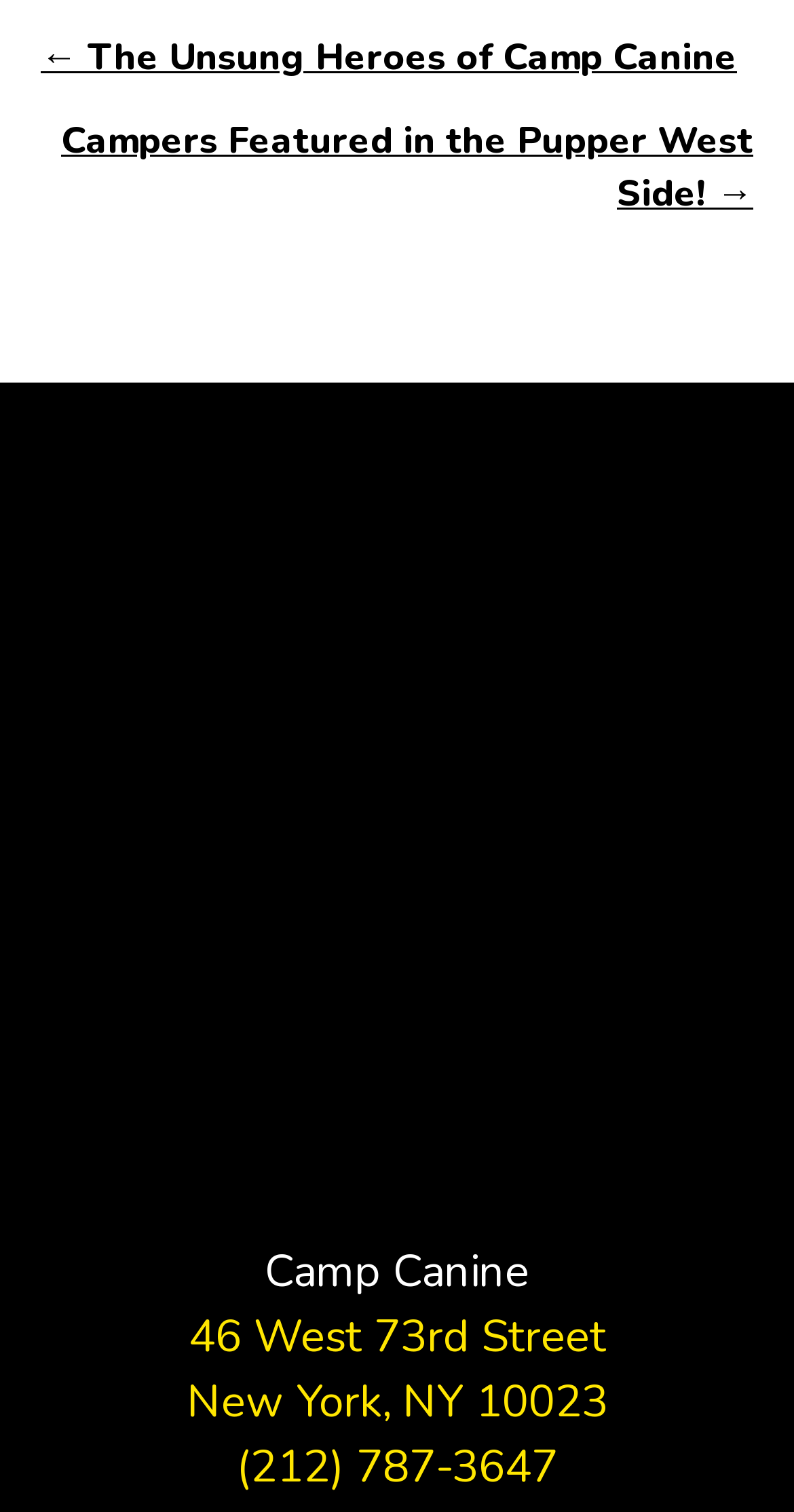Give a concise answer of one word or phrase to the question: 
What is the name of the camp with a canine logo?

Camp Canine